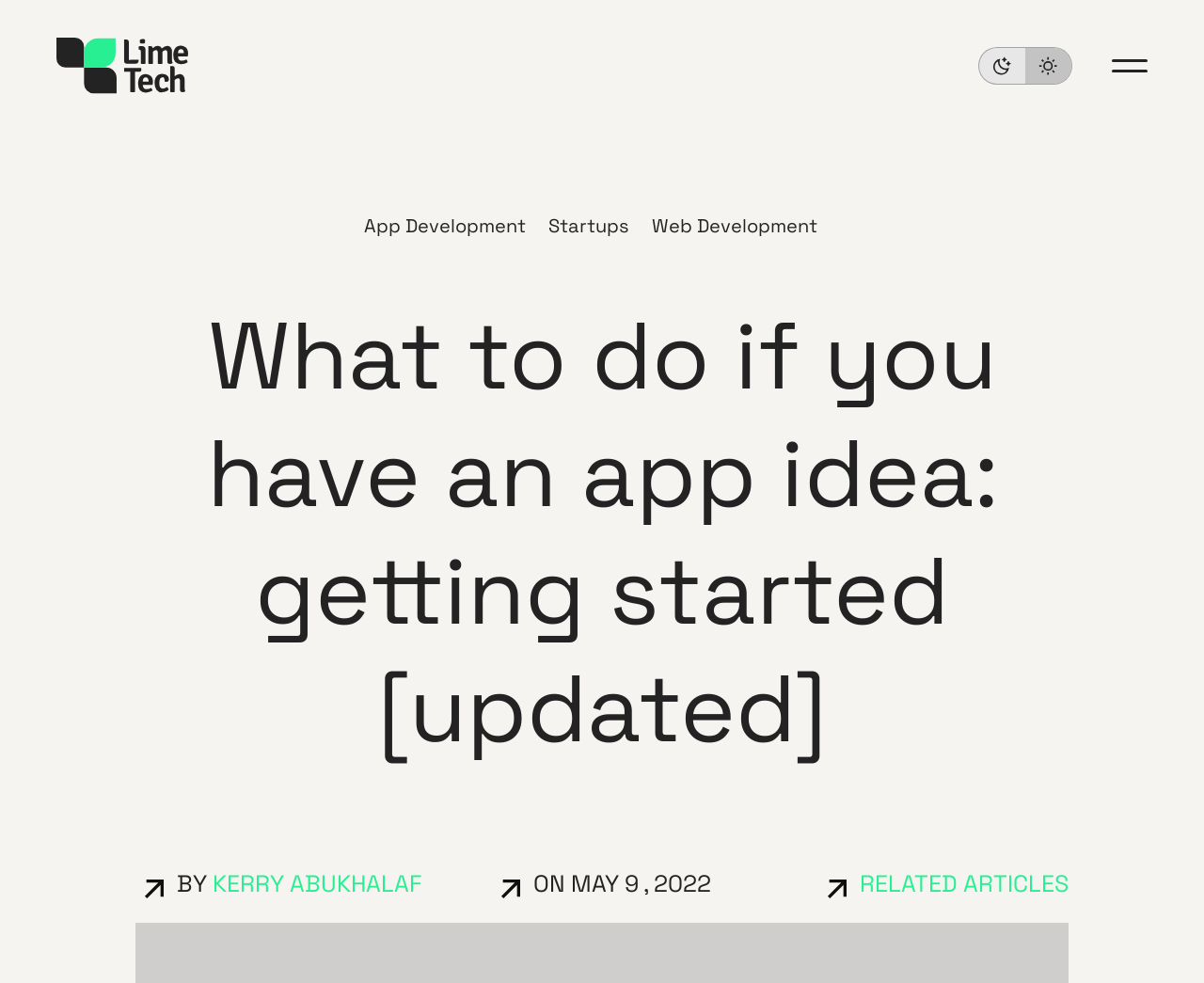Answer the following query concisely with a single word or phrase:
Who is the author of the article?

KERRY ABUKHALAF